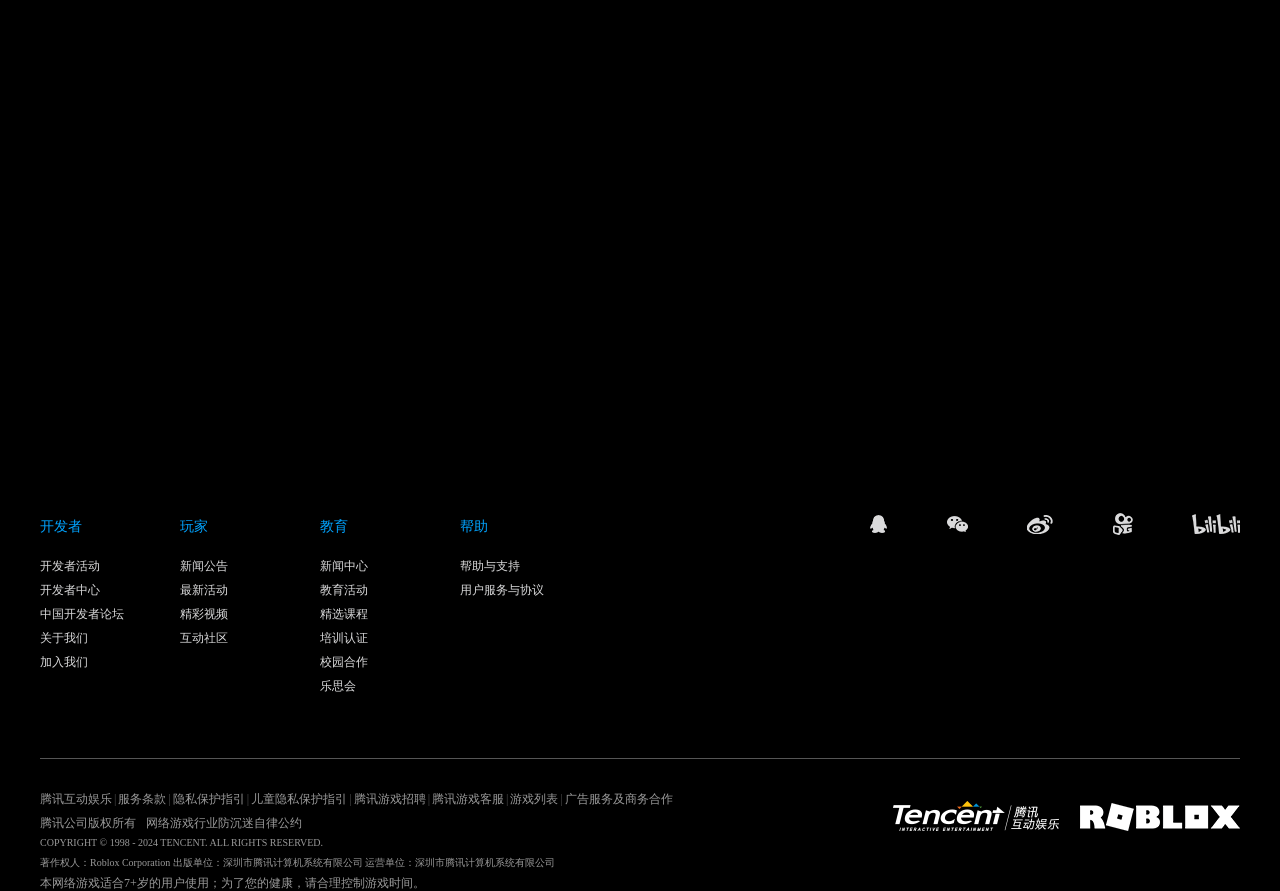Please locate the clickable area by providing the bounding box coordinates to follow this instruction: "View '帮助与支持'".

[0.359, 0.622, 0.469, 0.649]